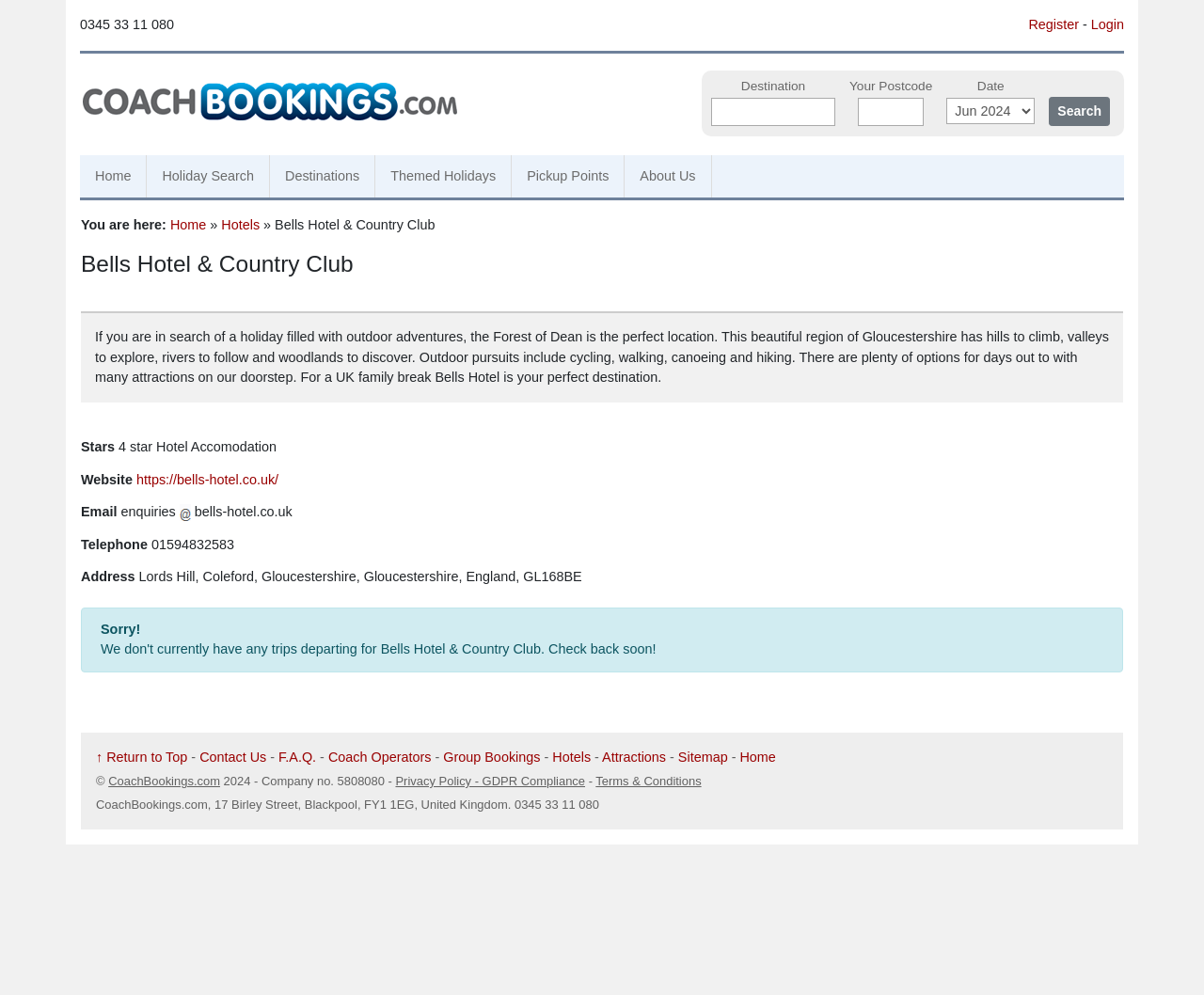Locate the primary headline on the webpage and provide its text.

Bells Hotel & Country Club